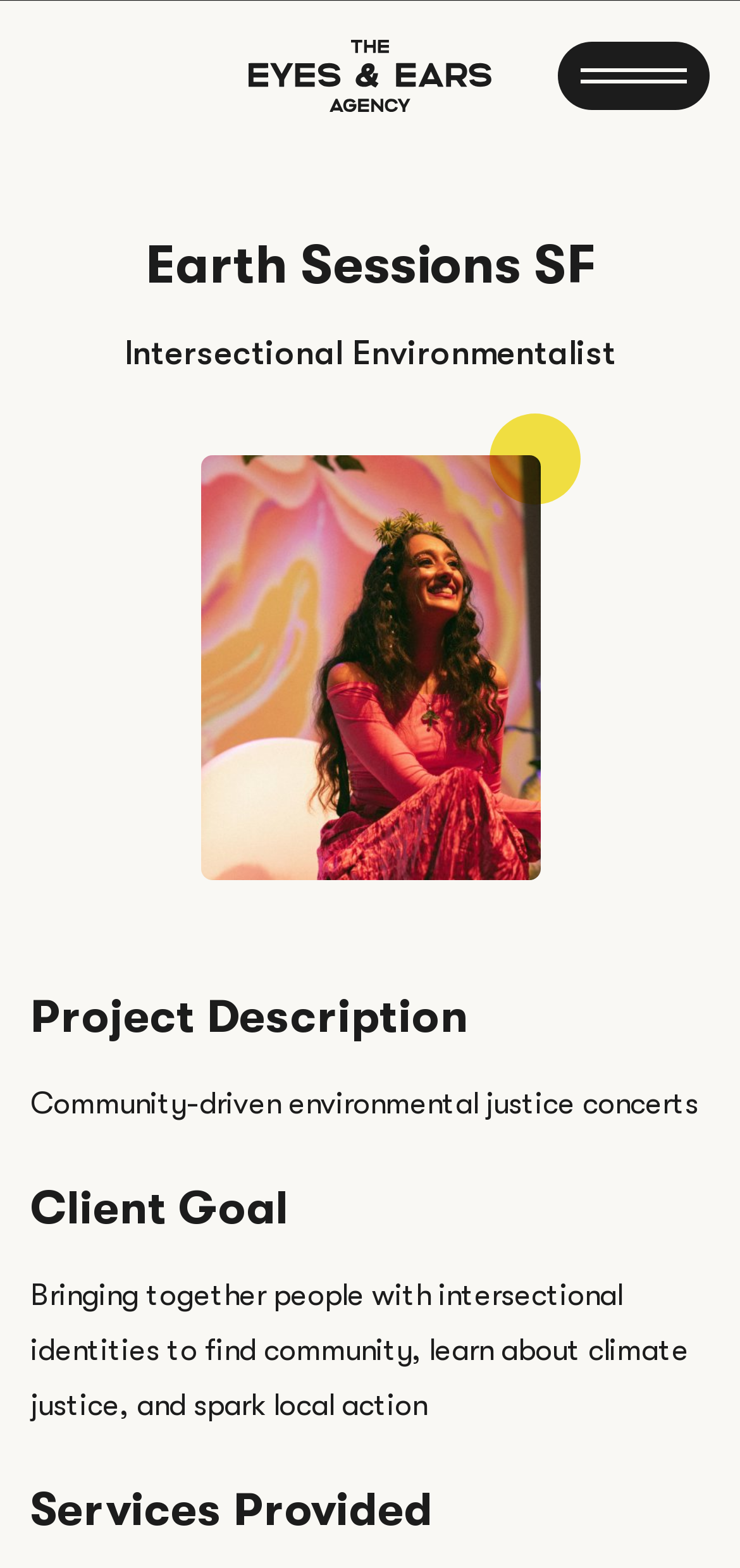Answer the following query with a single word or phrase:
What is the name of the organization partnering with Intersectional Environmentalist?

The Eyes and Ears Agency